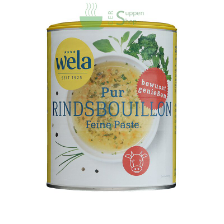Describe the image with as much detail as possible.

The image features a can of "WELA Pur Rindsbouillon," a premium beef broth in a convenient paste form. The can showcases a vibrant yellow design, highlighted with green herbs that enhance its culinary appeal. A bowl of clear broth, sprinkled with herbs, is depicted on the front label, emphasizing the product's quality and freshness. The branding is prominently positioned at the top, indicating its long-standing heritage, as it mentions the establishment year of 1923. This product is ideal for adding depth and flavor to various dishes, making it a staple for both professional chefs and home cooks. The packaging suggests ease of use, inviting consumers to enhance their cooking effortlessly.